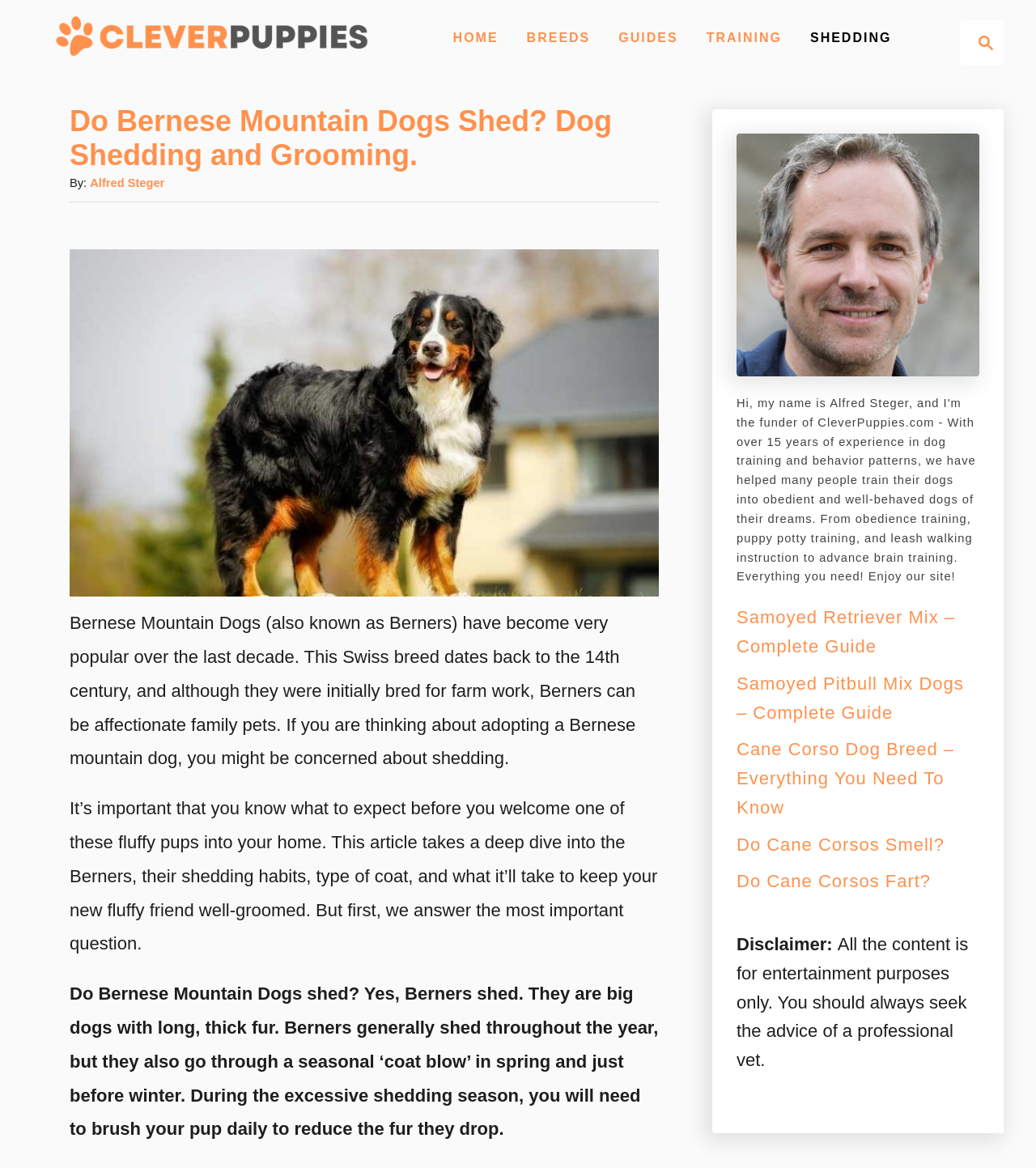Please specify the bounding box coordinates of the clickable region necessary for completing the following instruction: "Go to the home page". The coordinates must consist of four float numbers between 0 and 1, i.e., [left, top, right, bottom].

[0.429, 0.02, 0.489, 0.046]